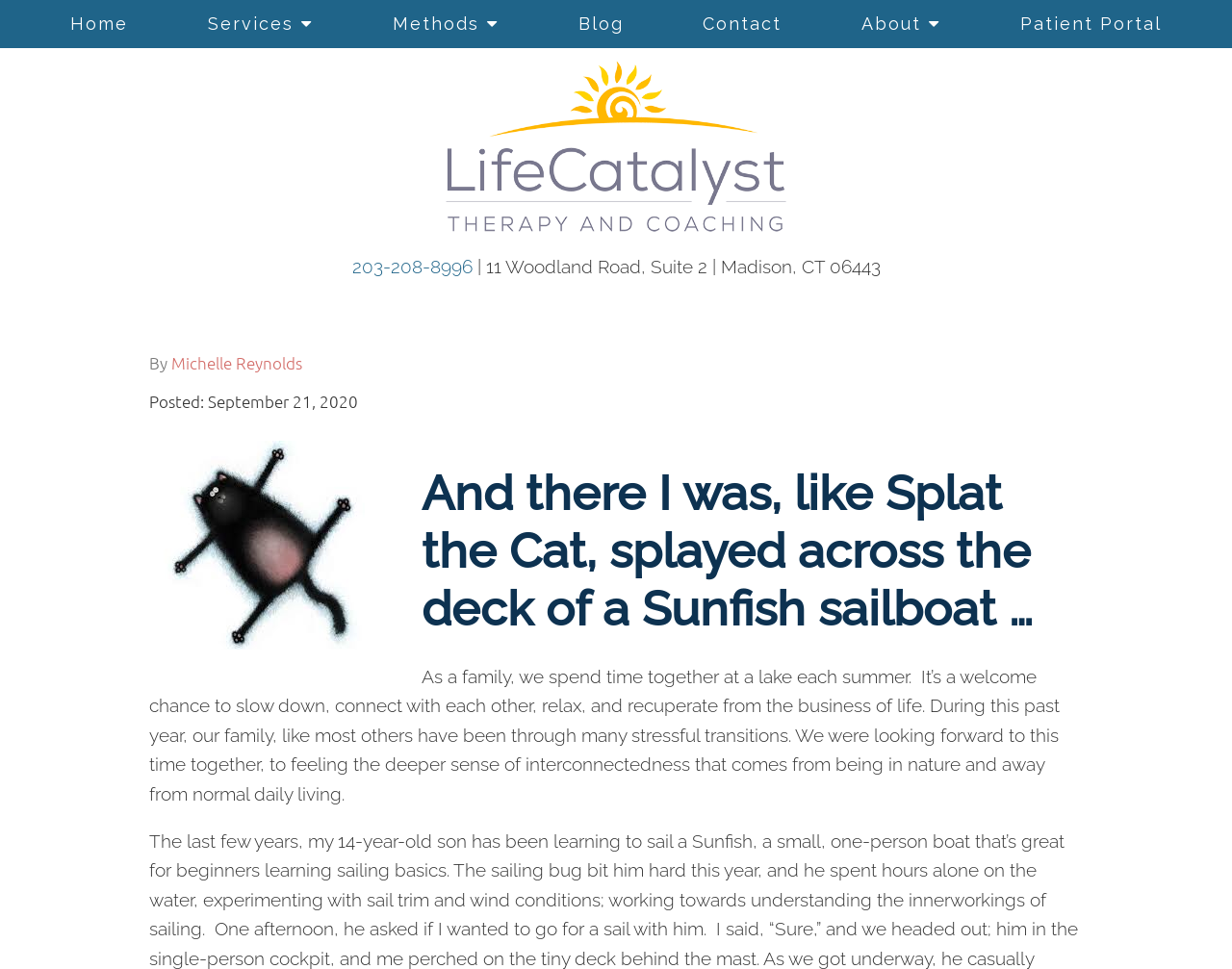Locate the bounding box coordinates of the clickable part needed for the task: "Click on the 'logo' link".

[0.266, 0.06, 0.734, 0.239]